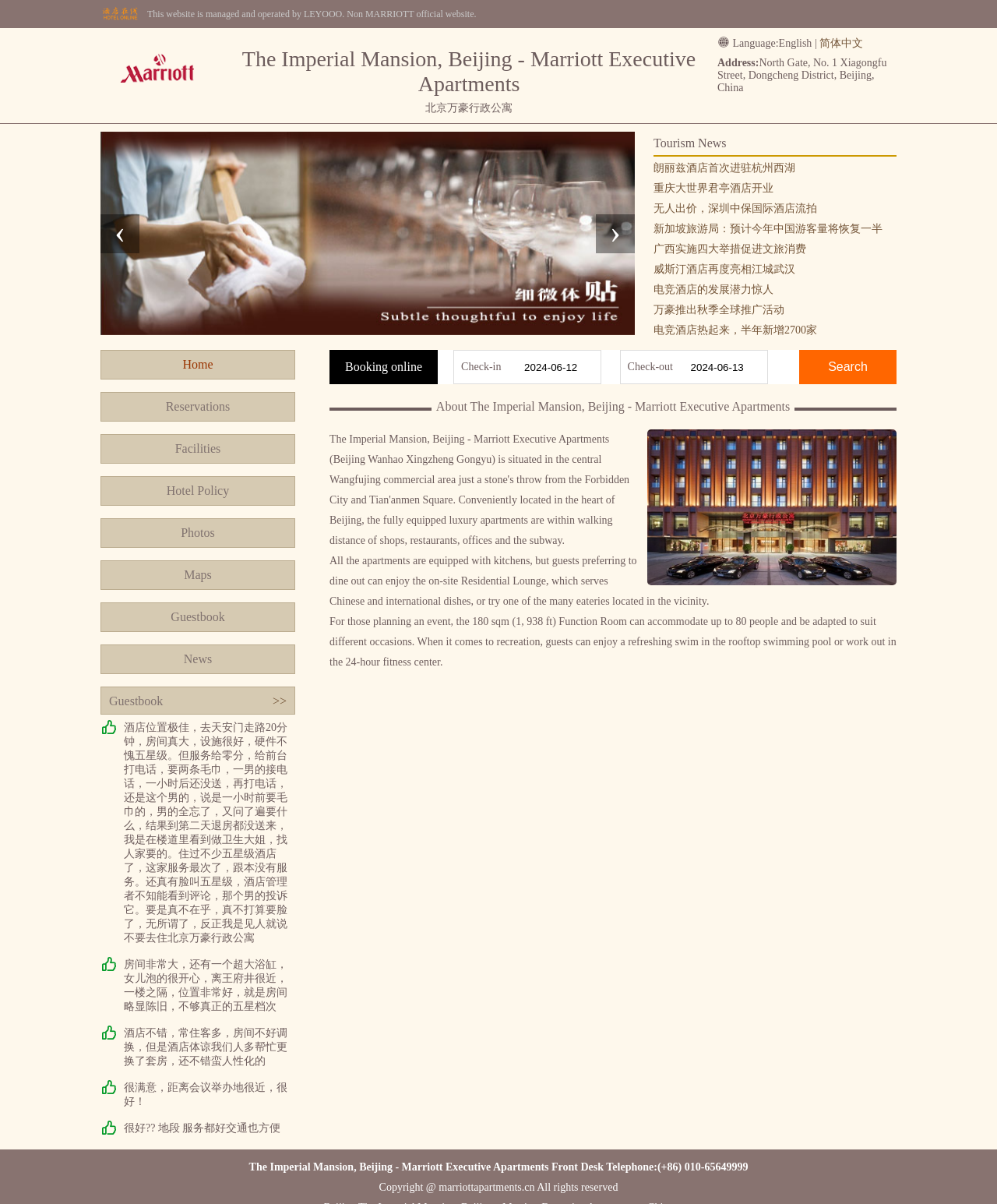Find the bounding box coordinates of the element I should click to carry out the following instruction: "Click the 'Search' button".

[0.802, 0.291, 0.899, 0.319]